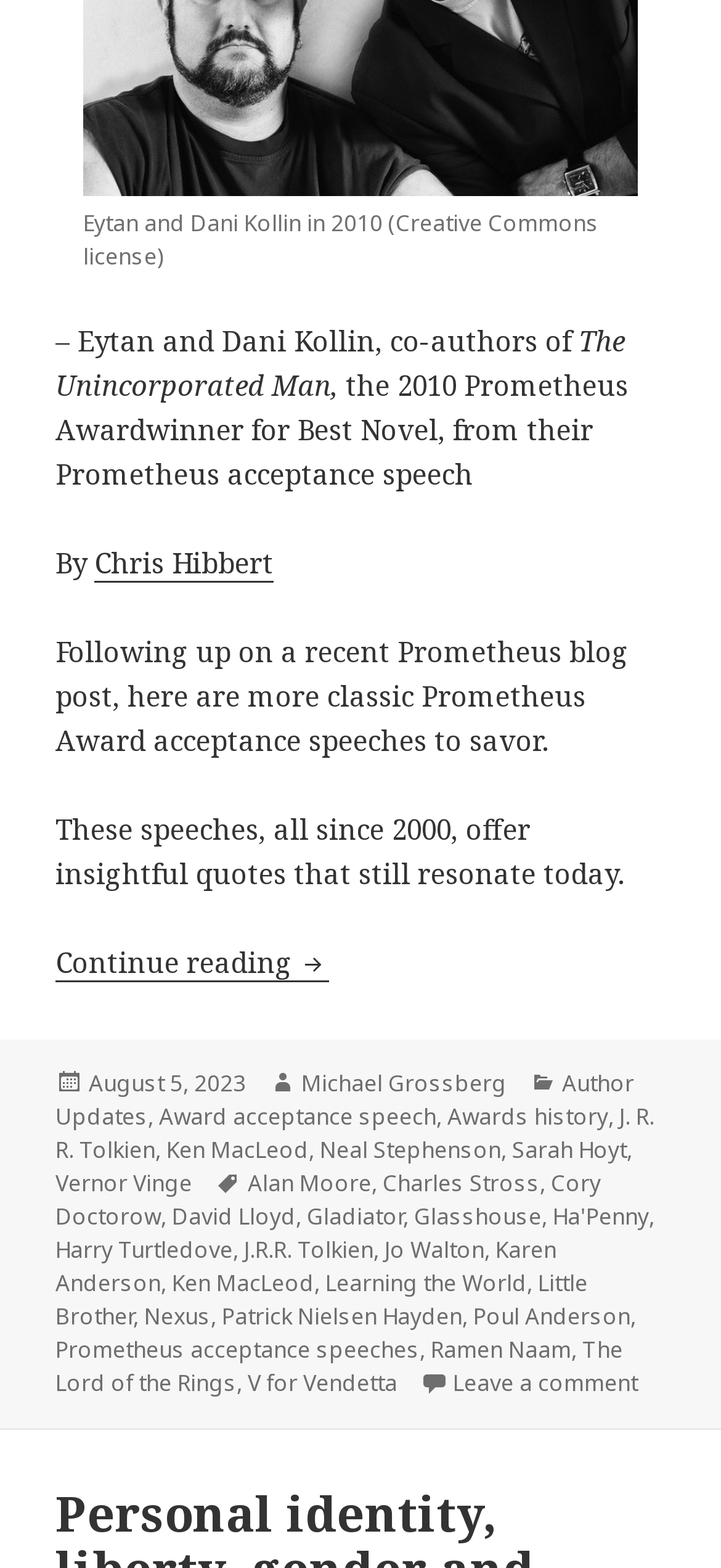Specify the bounding box coordinates of the area to click in order to execute this command: 'View the author's profile'. The coordinates should consist of four float numbers ranging from 0 to 1, and should be formatted as [left, top, right, bottom].

[0.418, 0.681, 0.703, 0.702]